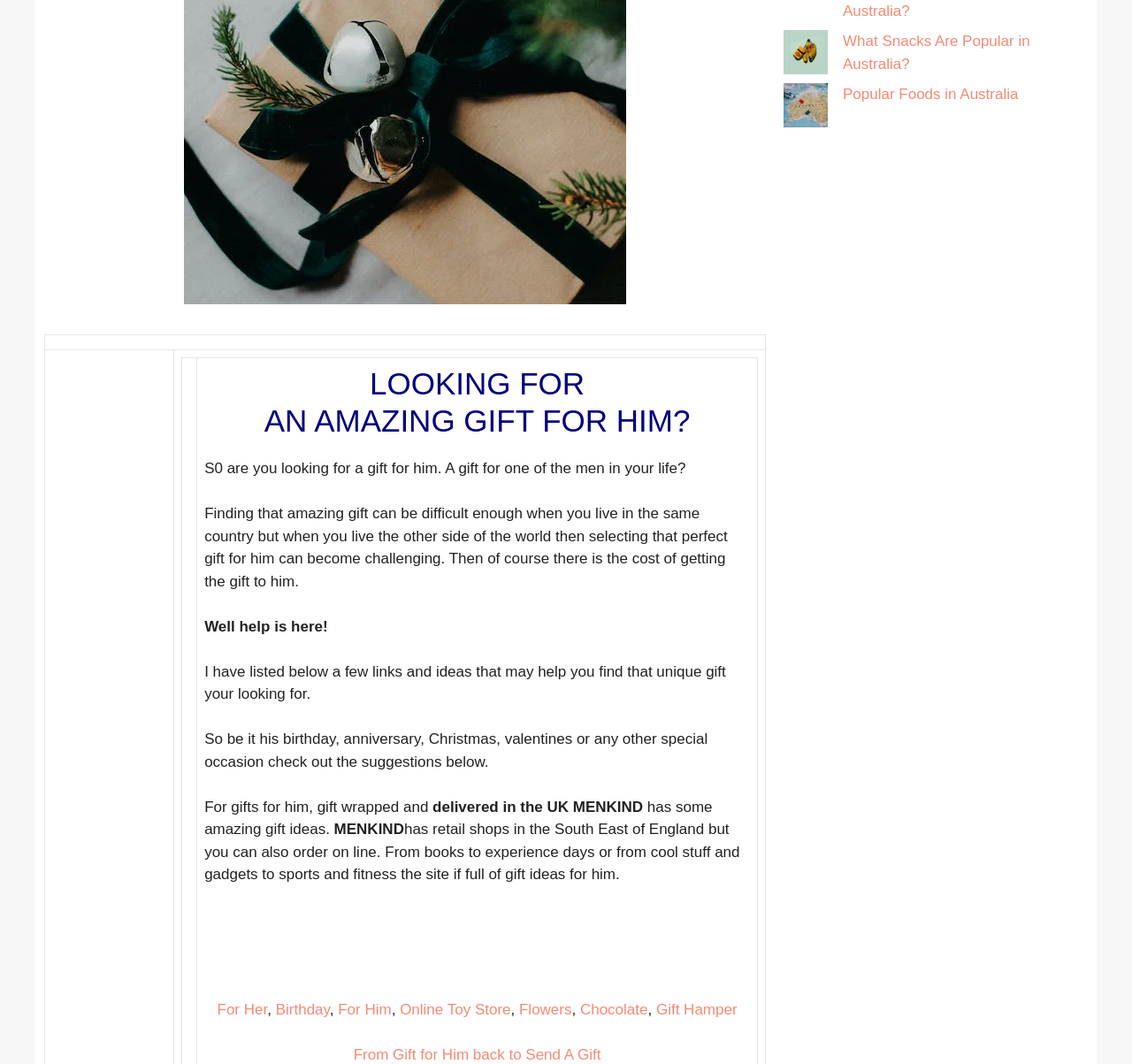Bounding box coordinates are specified in the format (top-left x, top-left y, bottom-right x, bottom-right y). All values are floating point numbers bounded between 0 and 1. Please provide the bounding box coordinate of the region this sentence describes: aria-label="Popular Foods in Australia"

[0.692, 0.078, 0.731, 0.126]